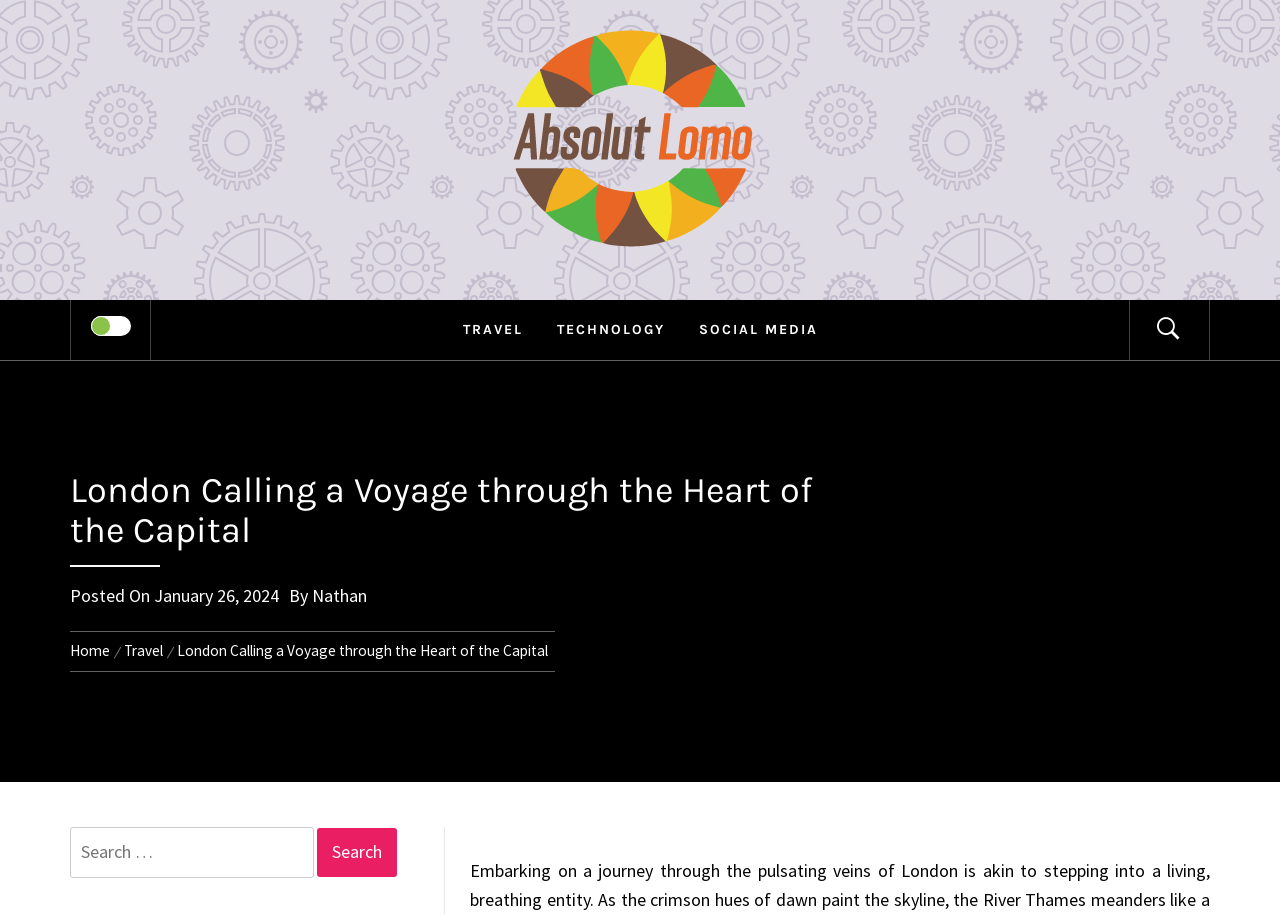Show the bounding box coordinates of the region that should be clicked to follow the instruction: "View the article about Eye on China, govt aims to double electronics value addition to 40%."

None